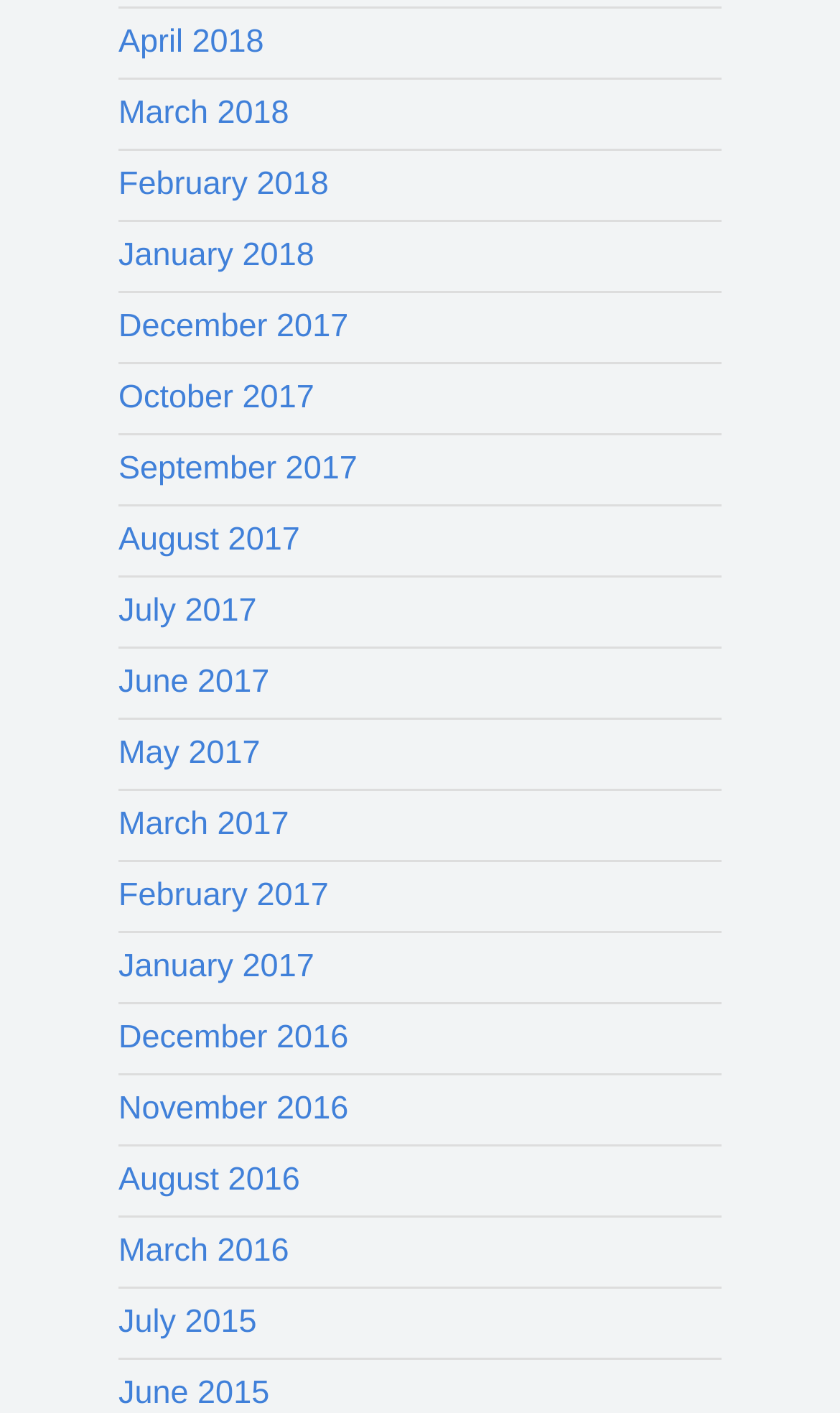Please identify the bounding box coordinates of the element's region that should be clicked to execute the following instruction: "Click on Medical Assistant Certification". The bounding box coordinates must be four float numbers between 0 and 1, i.e., [left, top, right, bottom].

None